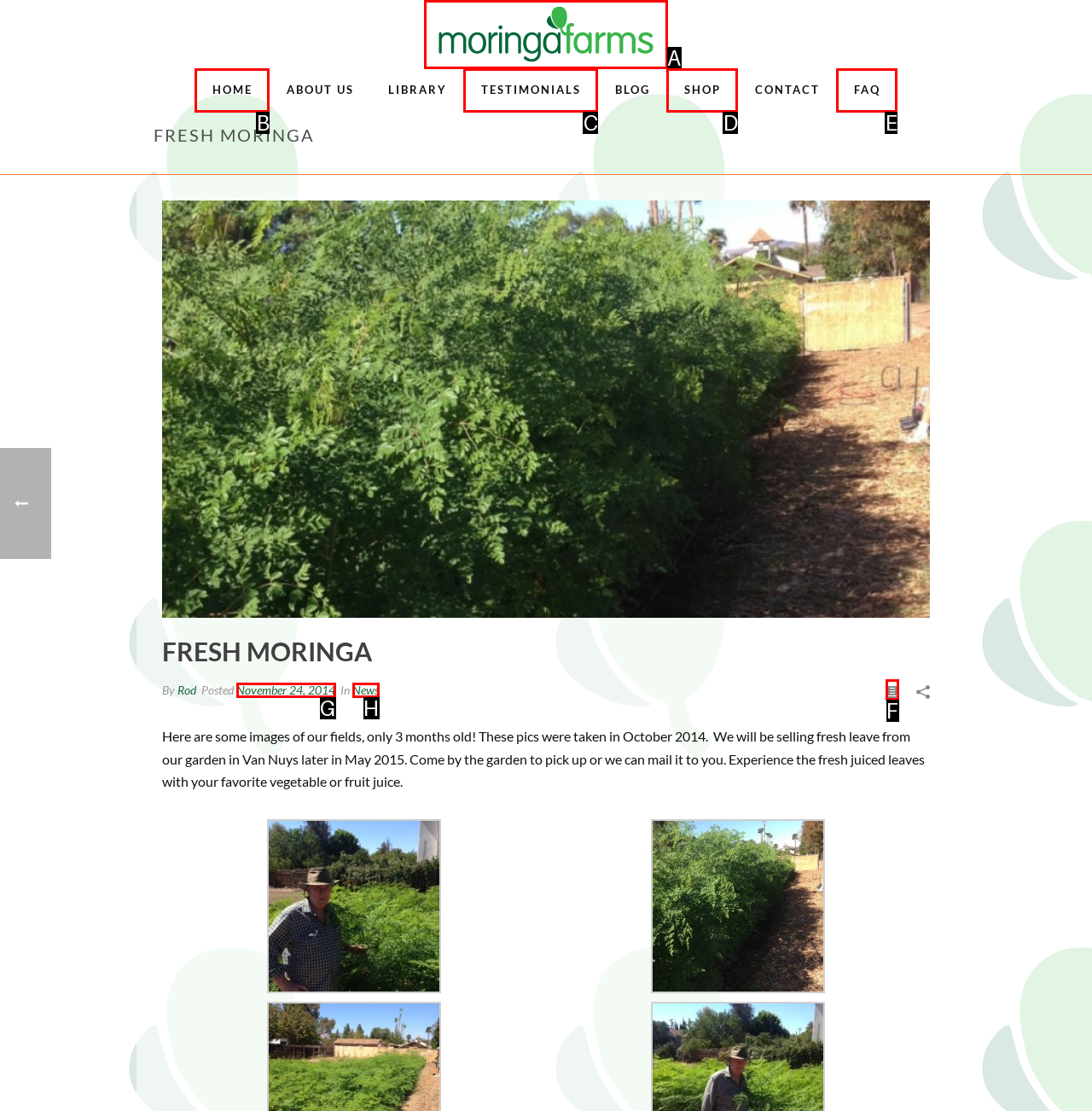Given the task: Print the current page, indicate which boxed UI element should be clicked. Provide your answer using the letter associated with the correct choice.

F